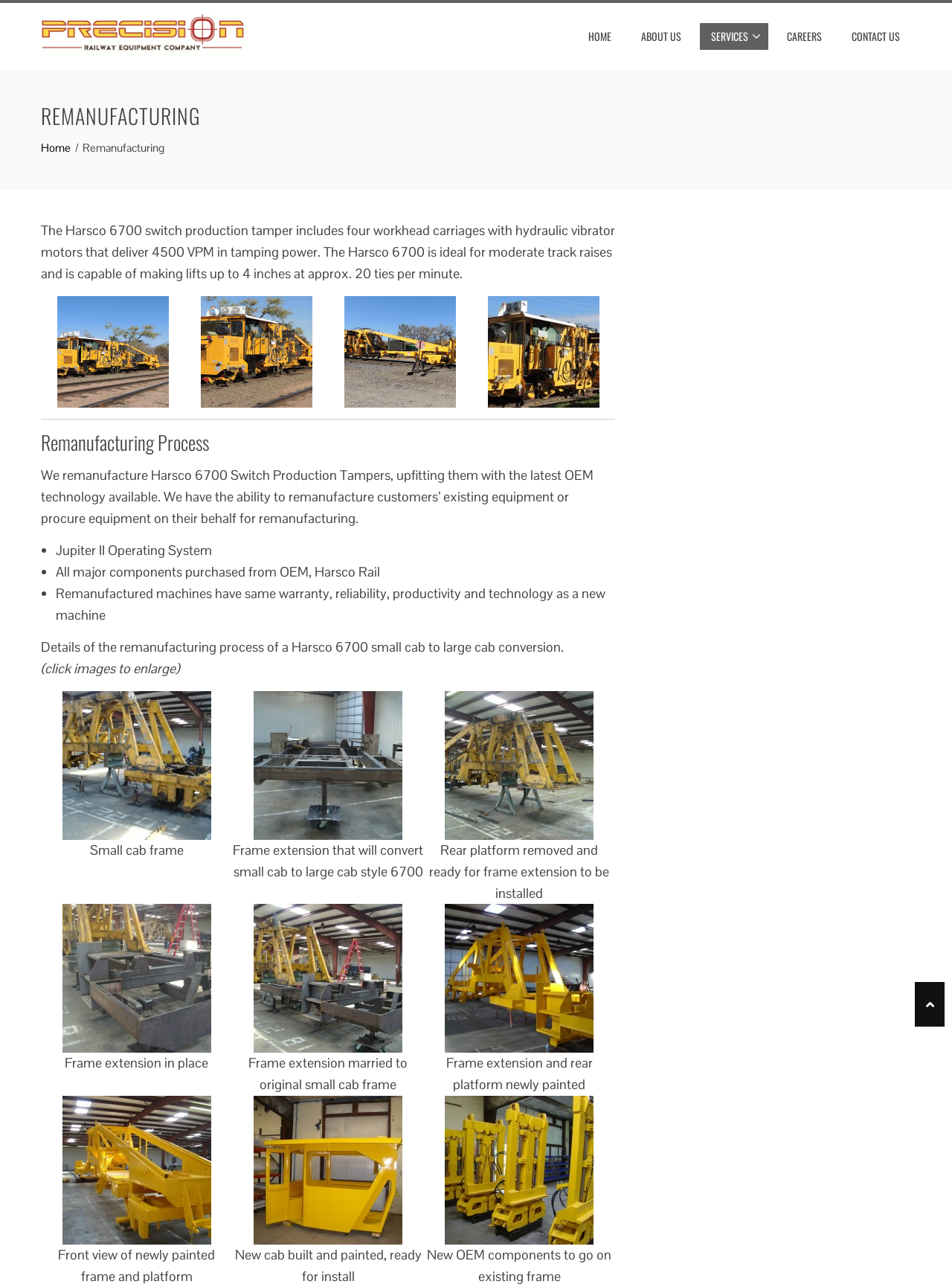Pinpoint the bounding box coordinates of the element you need to click to execute the following instruction: "Click the 'HOME' link". The bounding box should be represented by four float numbers between 0 and 1, in the format [left, top, right, bottom].

[0.606, 0.018, 0.654, 0.039]